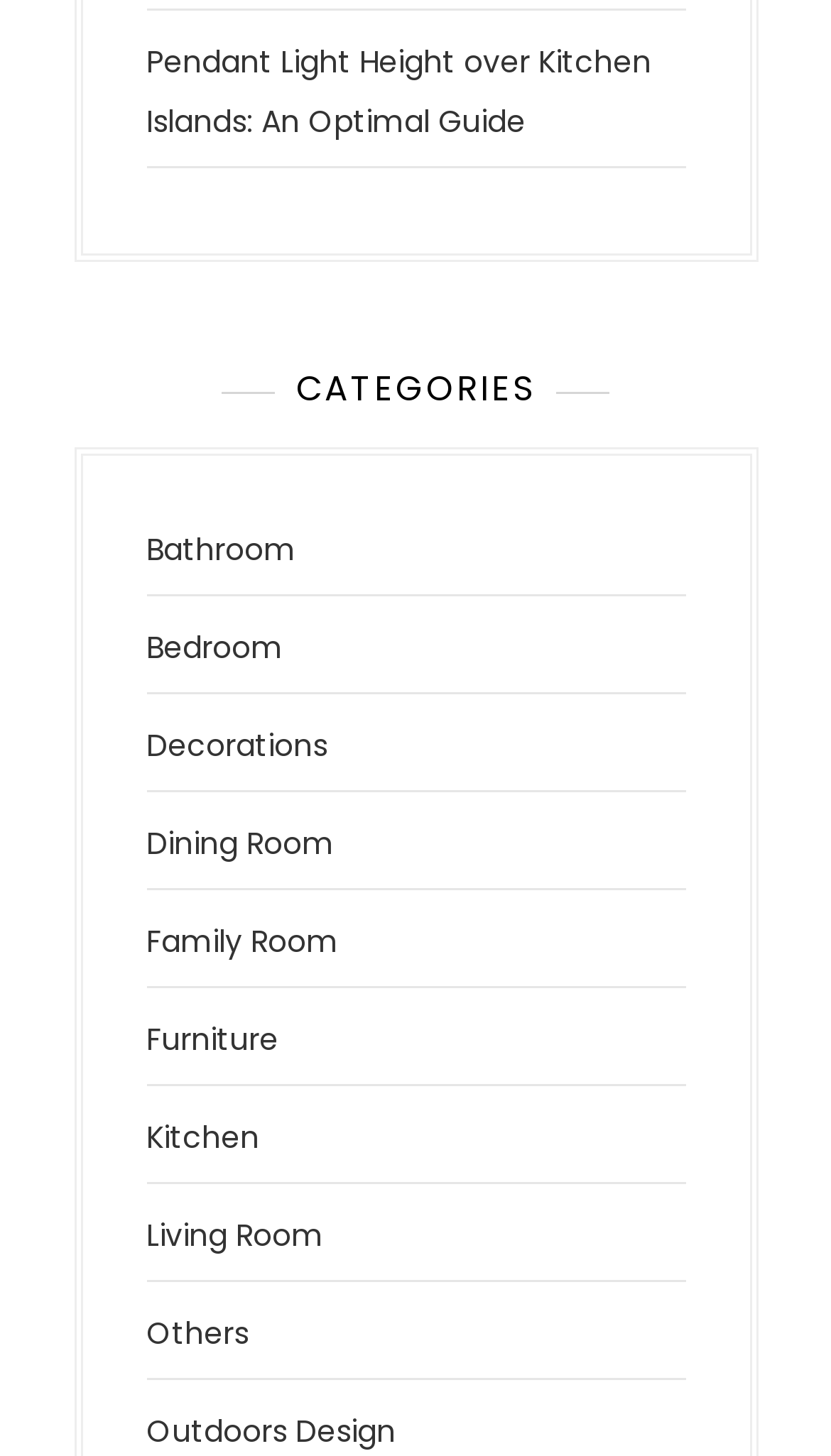Can you find the bounding box coordinates of the area I should click to execute the following instruction: "browse Bathroom category"?

[0.176, 0.363, 0.355, 0.392]